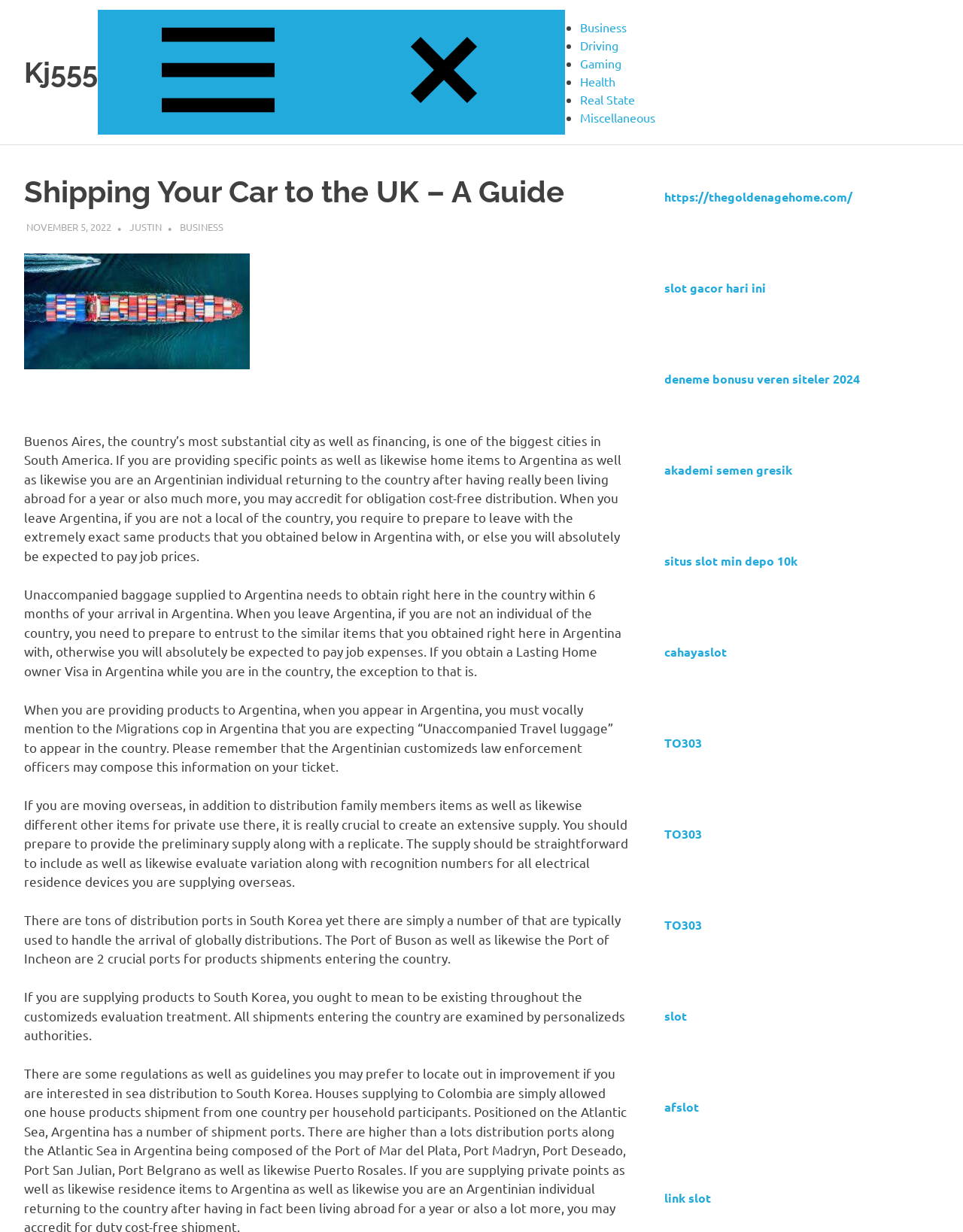What is the name of the port mentioned as a crucial port for product shipments entering South Korea?
Use the information from the screenshot to give a comprehensive response to the question.

I found this answer by reading the text in the StaticText element with the OCR text 'There are tons of distribution ports in South Korea yet there are simply a number of that are typically used to handle the arrival of globally distributions. The Port of Buson as well as likewise the Port of Incheon are 2 crucial ports for products shipments entering the country.' which mentions the Port of Buson as a crucial port for product shipments entering South Korea.